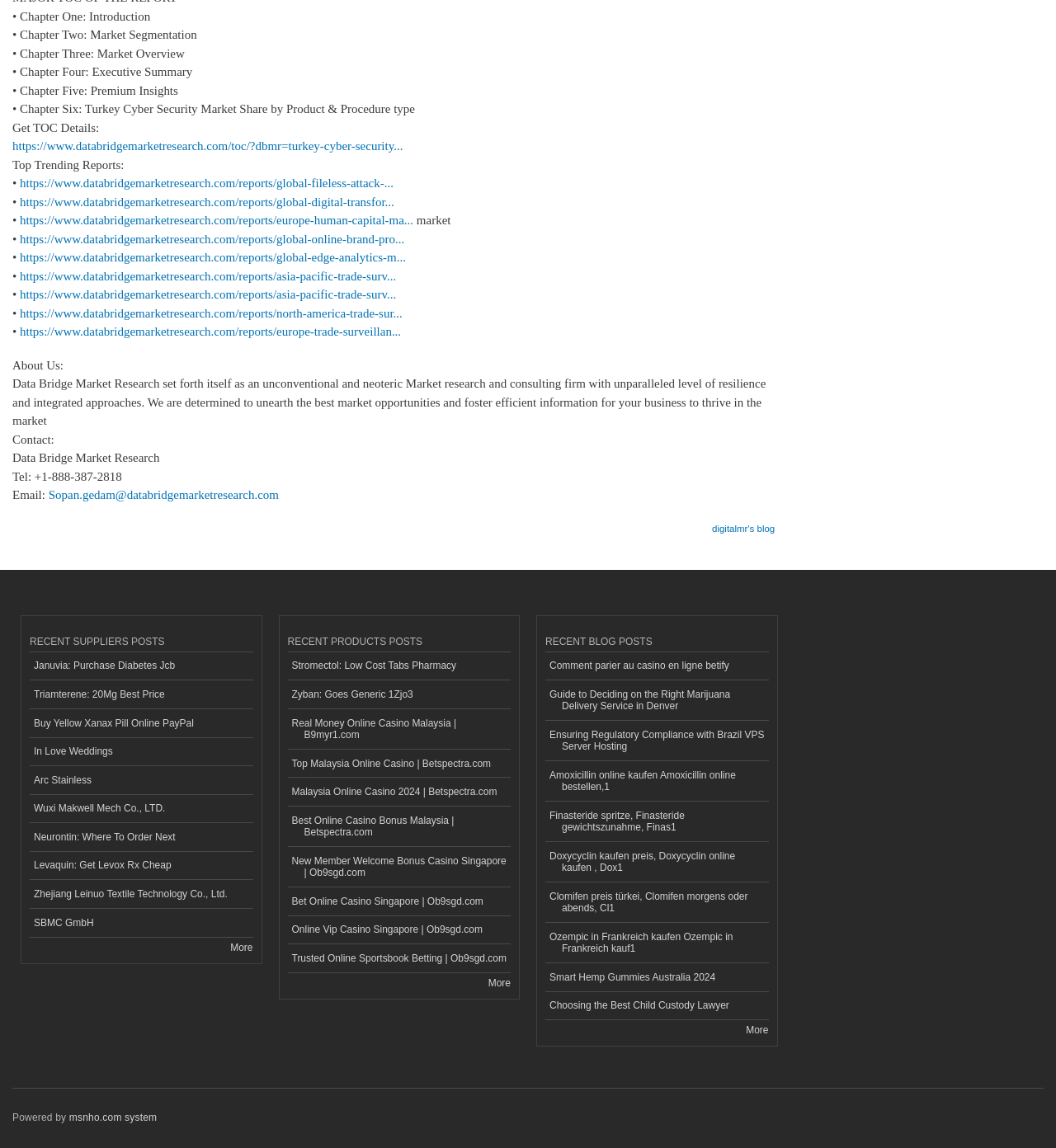Determine the bounding box coordinates for the HTML element described here: "Zyban: Goes Generic 1Zjo3".

[0.272, 0.593, 0.484, 0.618]